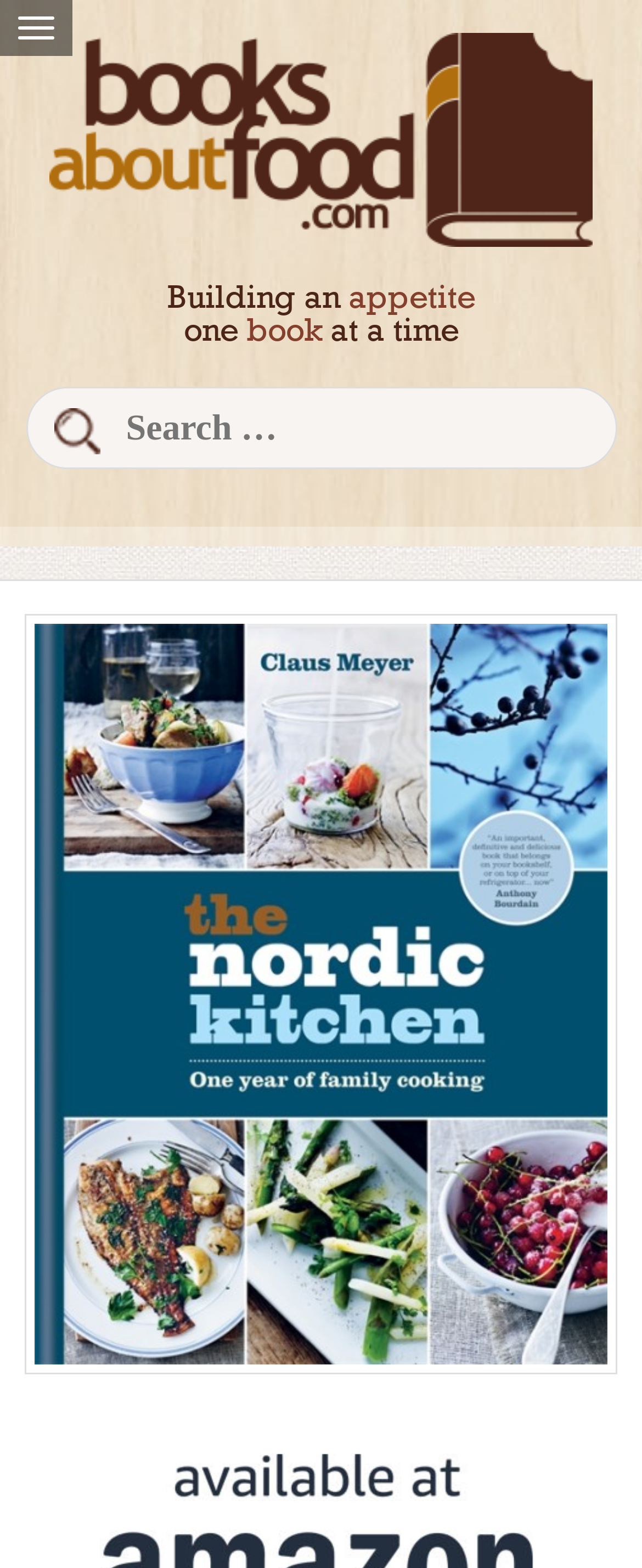What is the tagline of the website? Please answer the question using a single word or phrase based on the image.

Building an appetite one book at a time